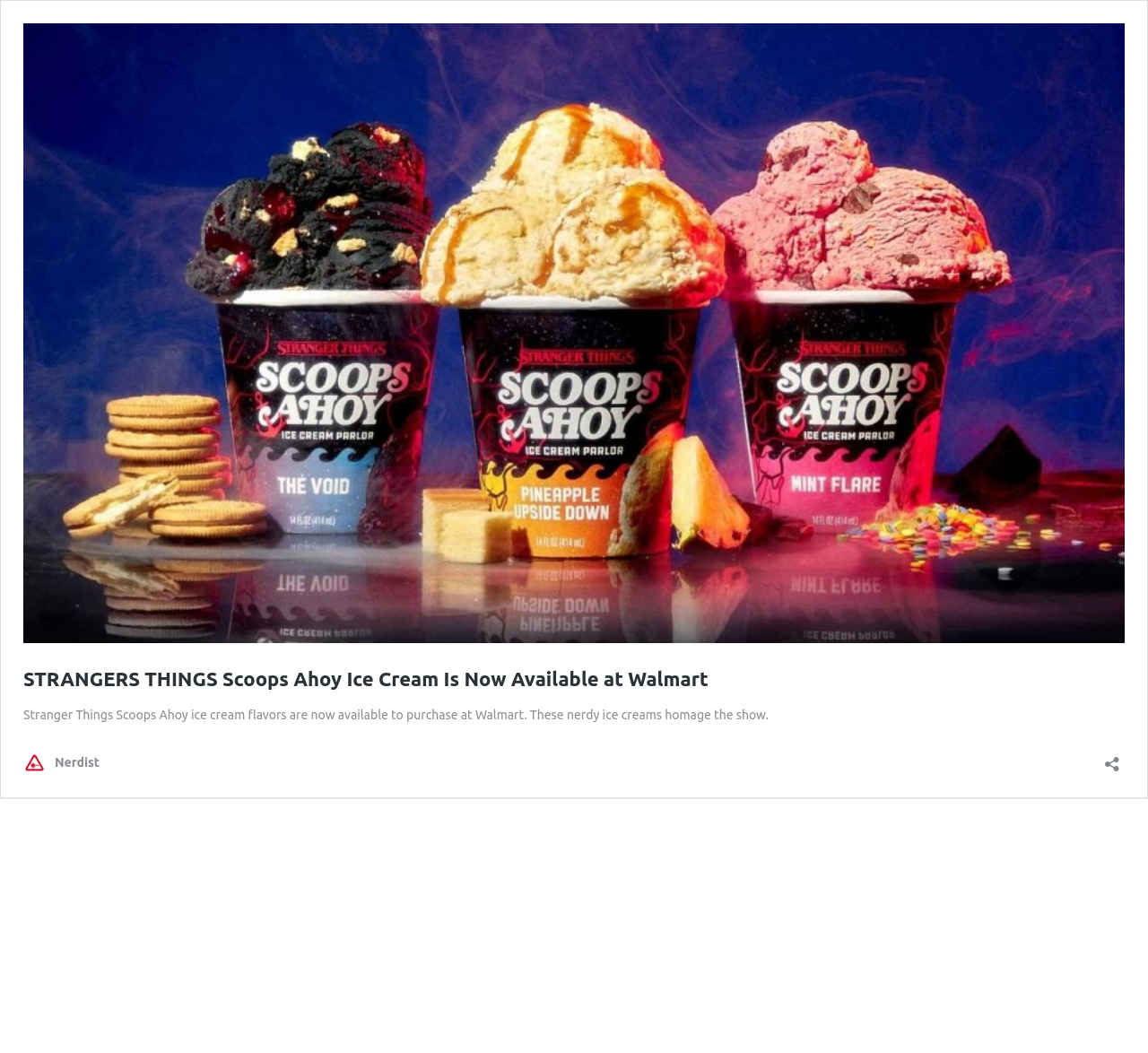Describe all the visual and textual components of the webpage comprehensively.

The webpage is about Stranger Things Scoops Ahoy ice cream being available at Walmart. At the top, there is a prominent link with an accompanying image, both of which have a similar width that spans almost the entire page. The link and image are positioned near the top, with the image slightly above the link. The image is likely a promotional image for the ice cream.

Below the link and image, there is a brief paragraph of text that summarizes the content of the page, stating that Stranger Things Scoops Ahoy ice cream flavors are now available at Walmart and that they pay homage to the show.

To the right of the paragraph, there is a table layout that contains a link to Nerdist, which is likely the source of the article. Above this table layout, there is a button to open a sharing dialog, positioned near the top-right corner of the page.

At the very top of the page, there is a link with the same title as the page, which is likely a header or title element. Finally, there is a tab panel located near the top-left corner of the page, which may contain additional navigation or content options.